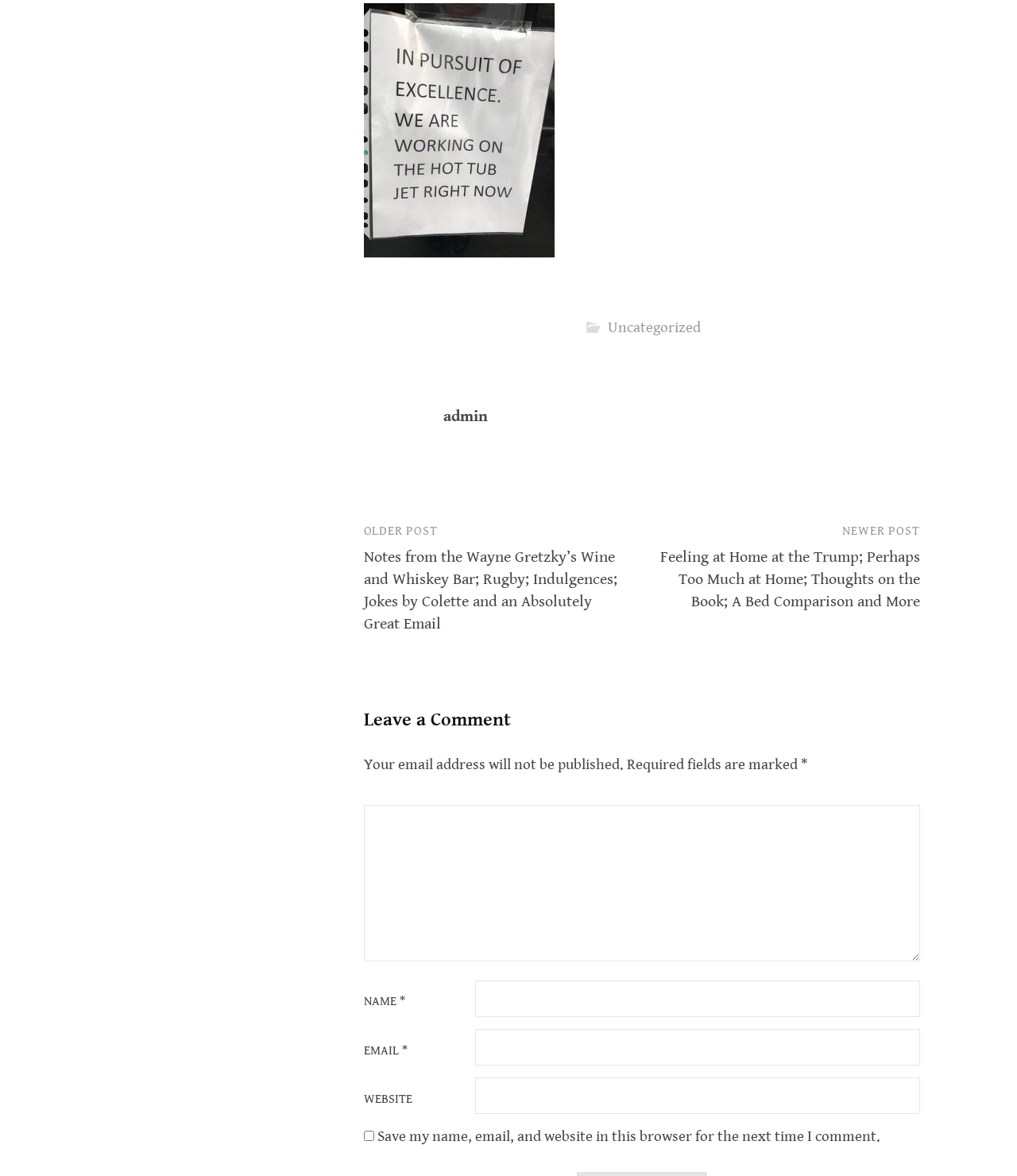Examine the image carefully and respond to the question with a detailed answer: 
How many links are there in the footer section?

I counted the number of links in the footer section by looking at the elements with the type 'link' within the footer section. There is only one link with the text 'Uncategorized'.